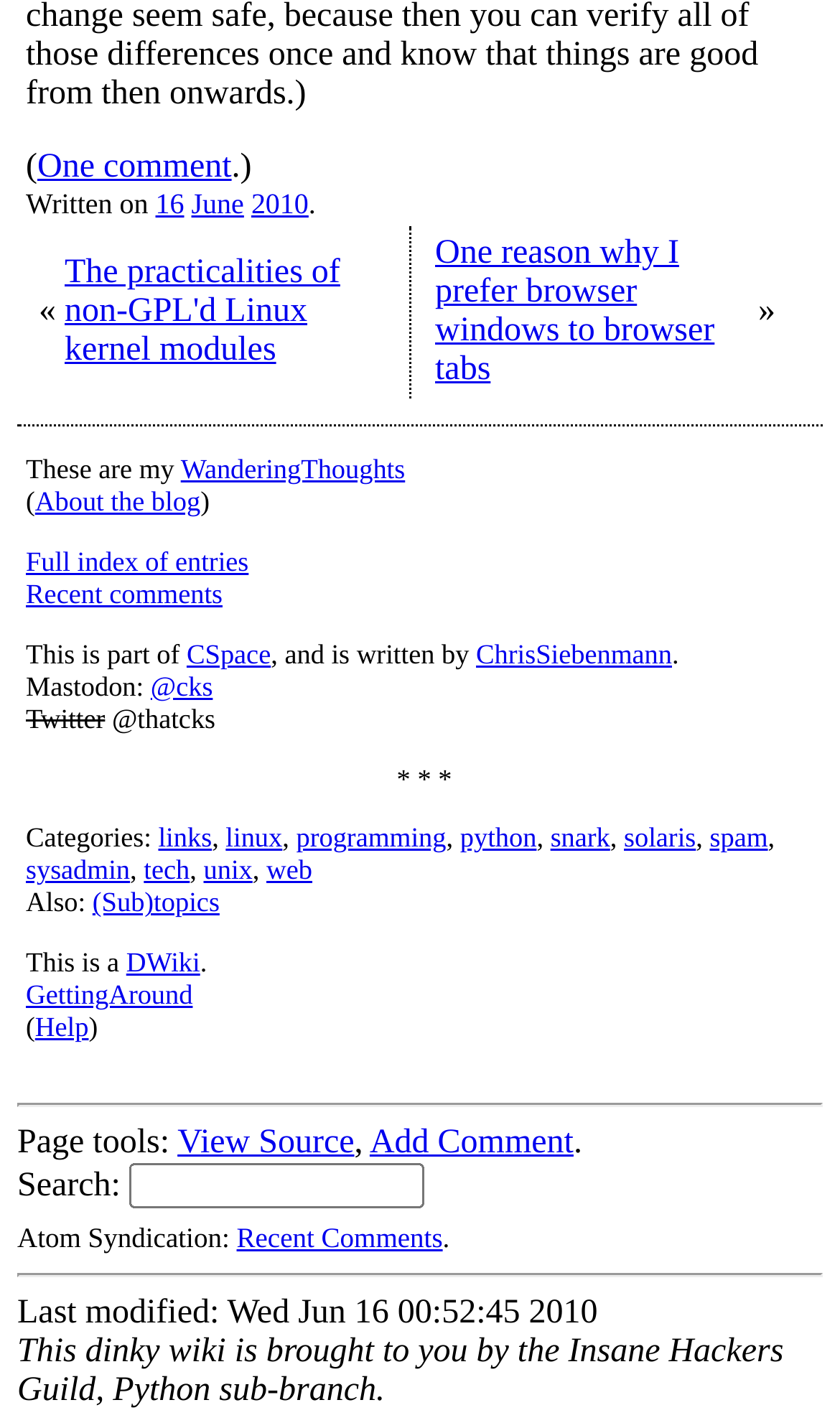Indicate the bounding box coordinates of the element that must be clicked to execute the instruction: "Add a comment". The coordinates should be given as four float numbers between 0 and 1, i.e., [left, top, right, bottom].

[0.44, 0.788, 0.683, 0.814]